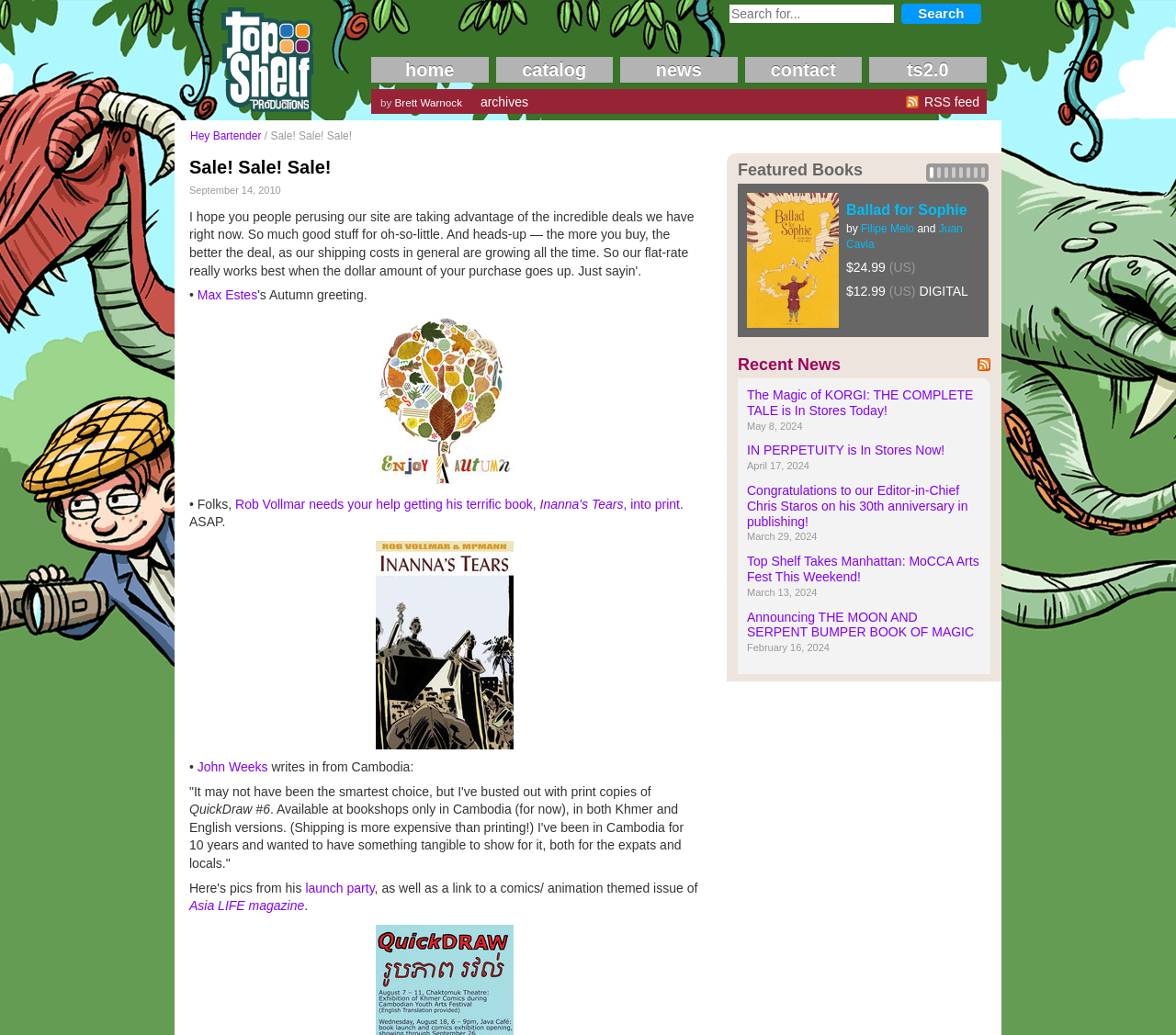What is the purpose of the search box?
Look at the screenshot and give a one-word or phrase answer.

To search the website